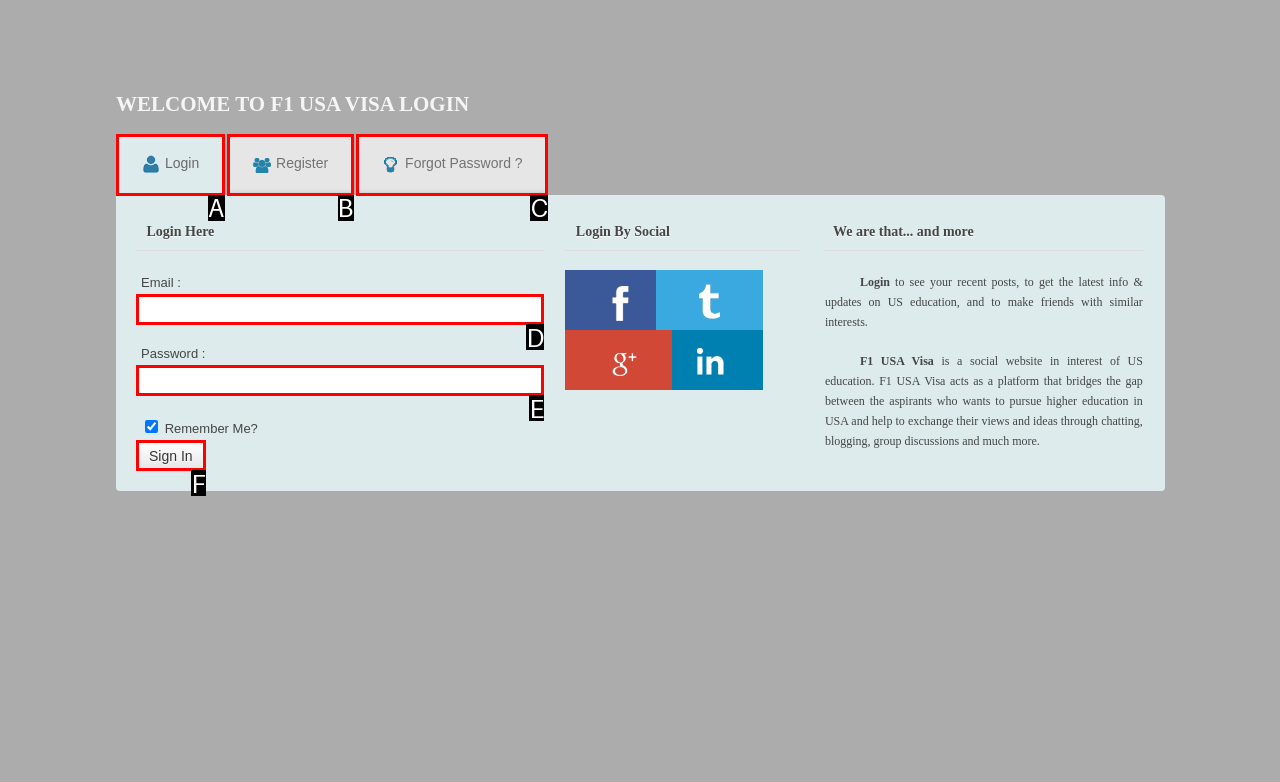Given the description: Sign In, identify the matching HTML element. Provide the letter of the correct option.

F